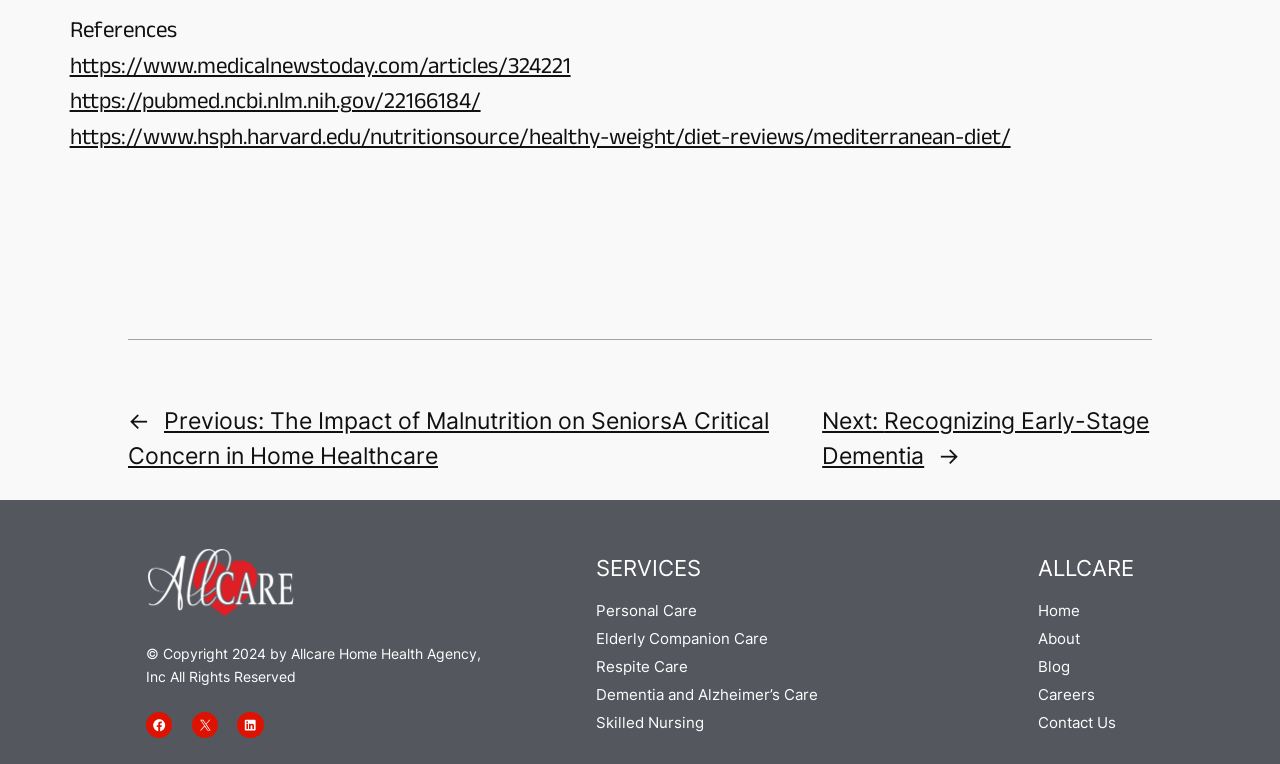Please identify the coordinates of the bounding box that should be clicked to fulfill this instruction: "View references".

[0.054, 0.019, 0.138, 0.07]